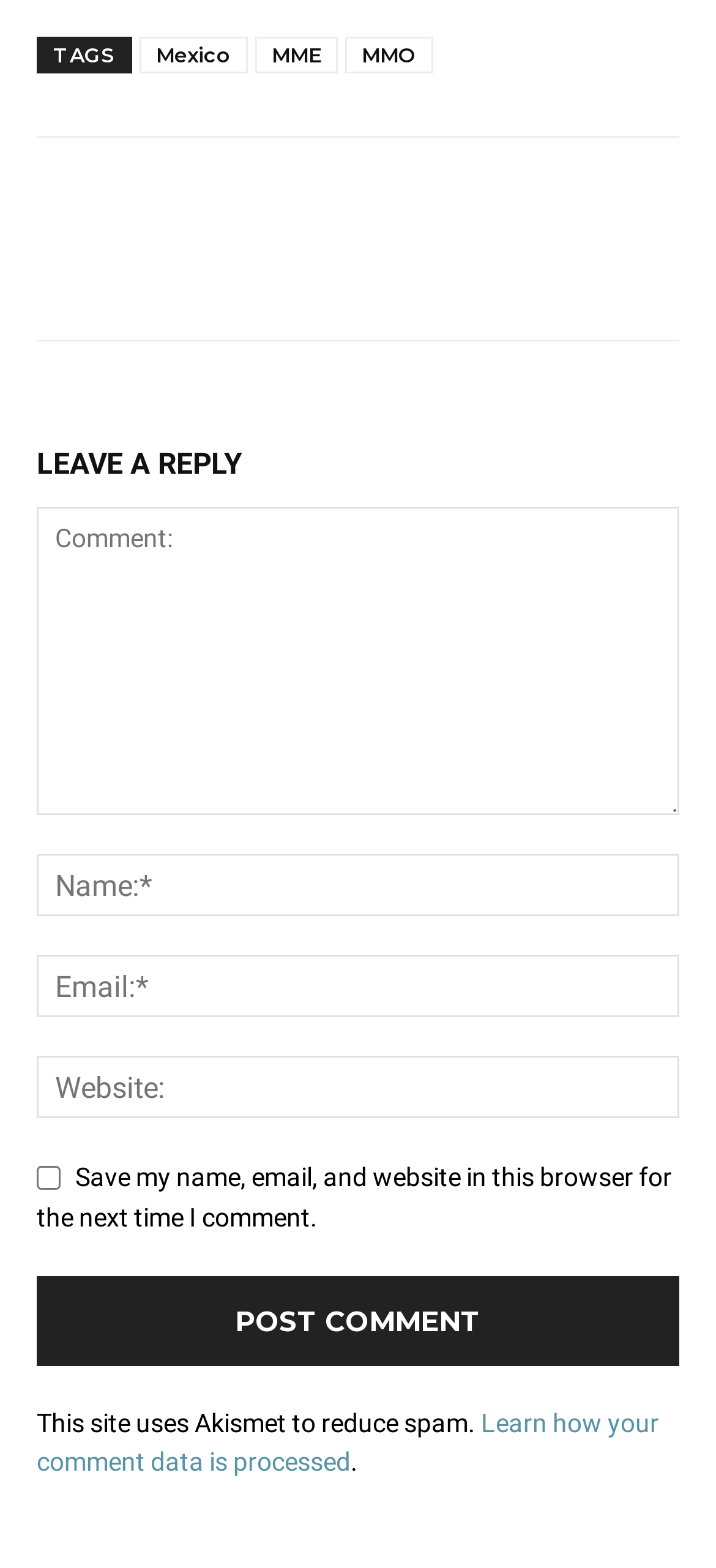Find the bounding box coordinates for the UI element whose description is: "Mexico". The coordinates should be four float numbers between 0 and 1, in the format [left, top, right, bottom].

[0.195, 0.024, 0.346, 0.047]